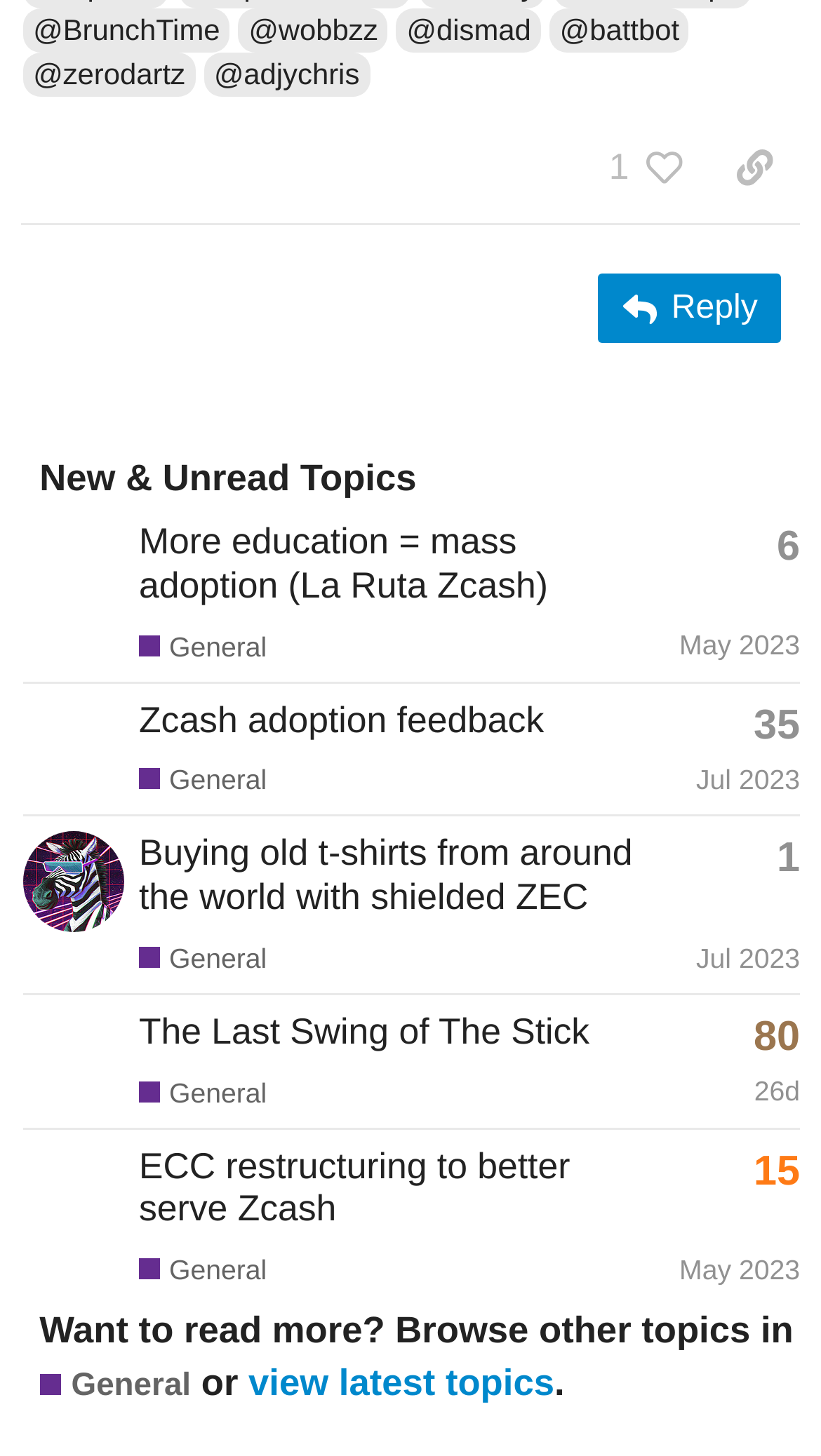Provide your answer in one word or a succinct phrase for the question: 
What is the purpose of the button 'This topic has 6 replies'?

To show topic replies